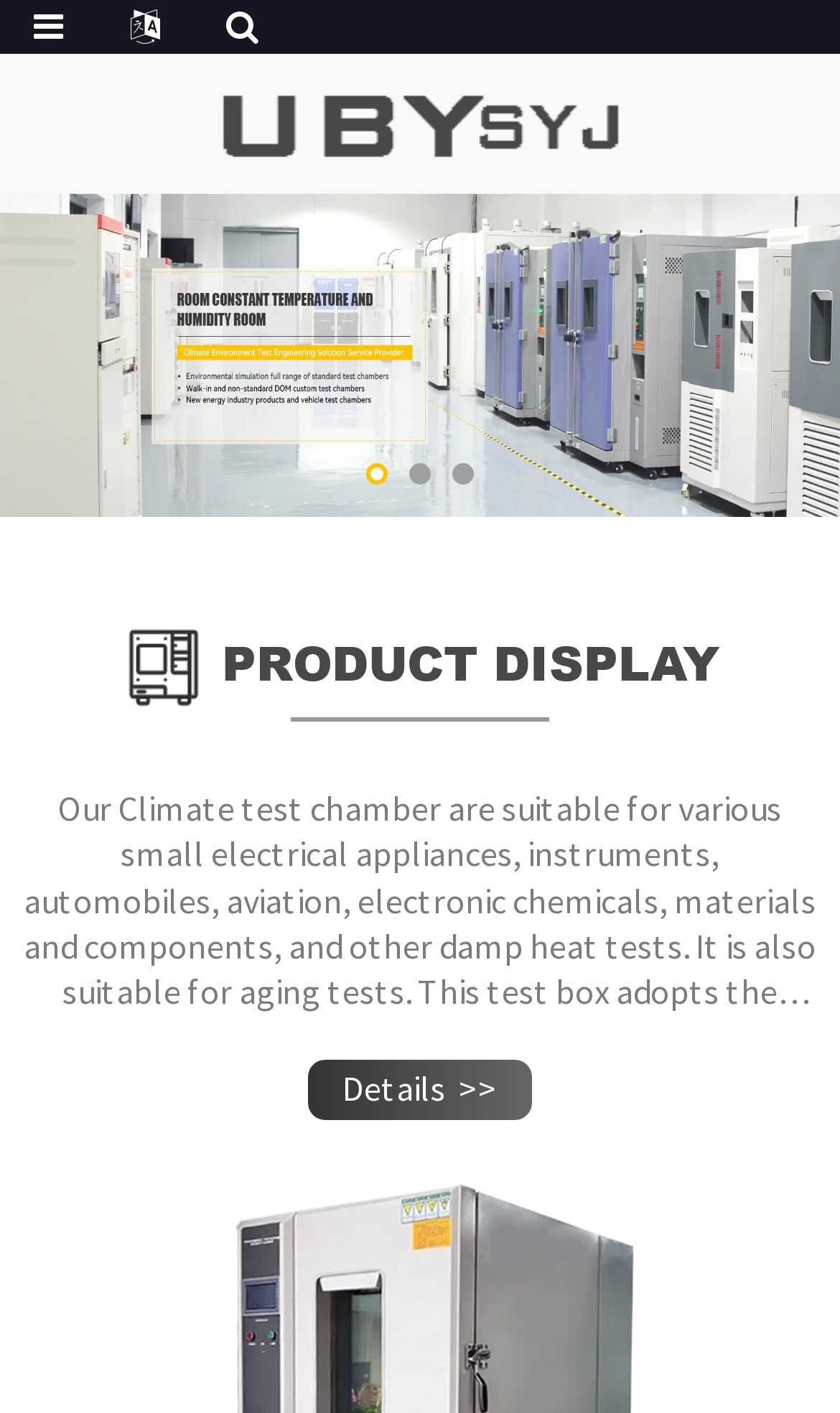What is the name of the product displayed?
Answer with a single word or phrase by referring to the visual content.

UP-6195M